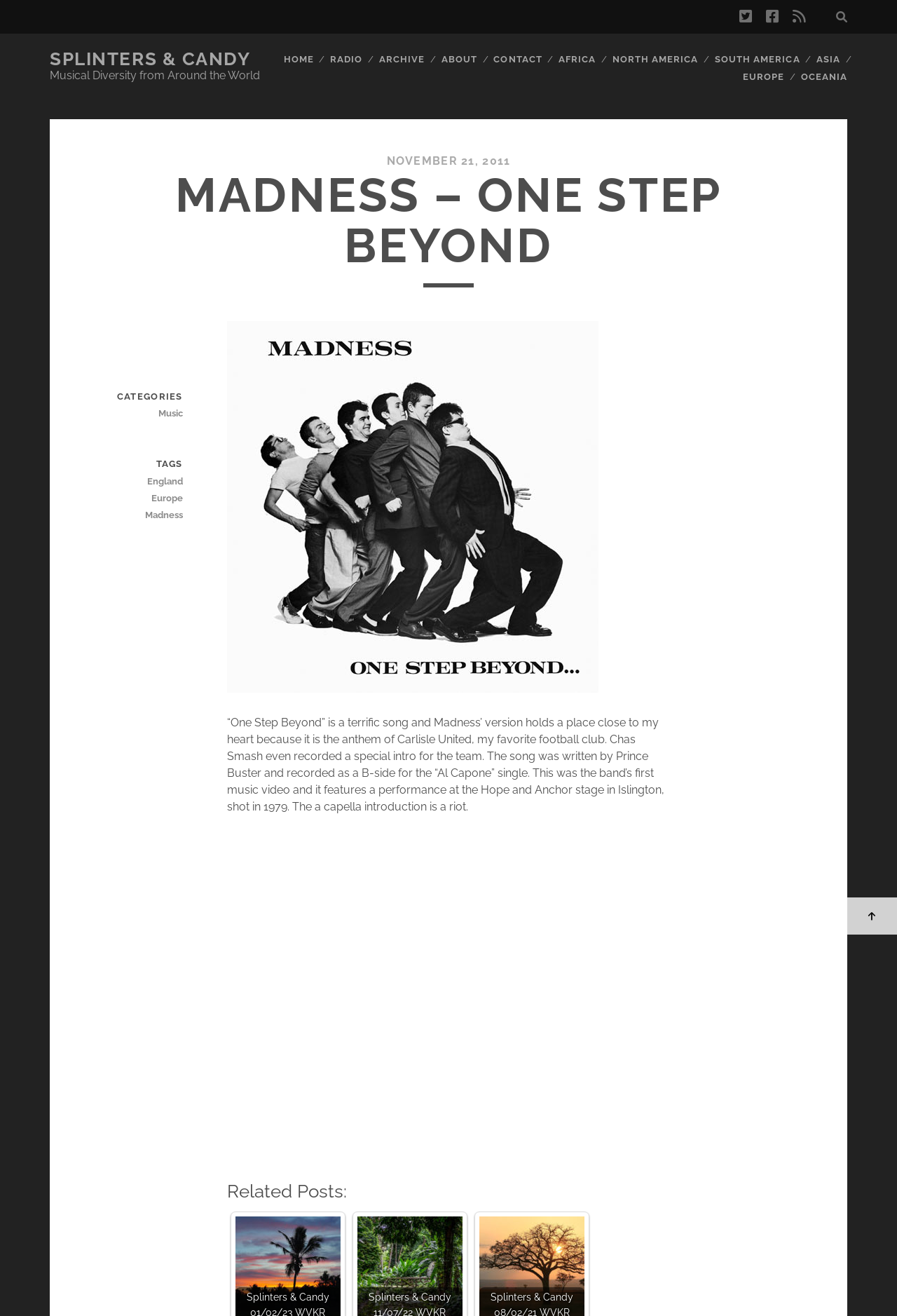What is the location of the Hope and Anchor stage?
Please provide a full and detailed response to the question.

The article mentions that the music video of 'One Step Beyond' features a performance at the Hope and Anchor stage in Islington, which was shot in 1979.